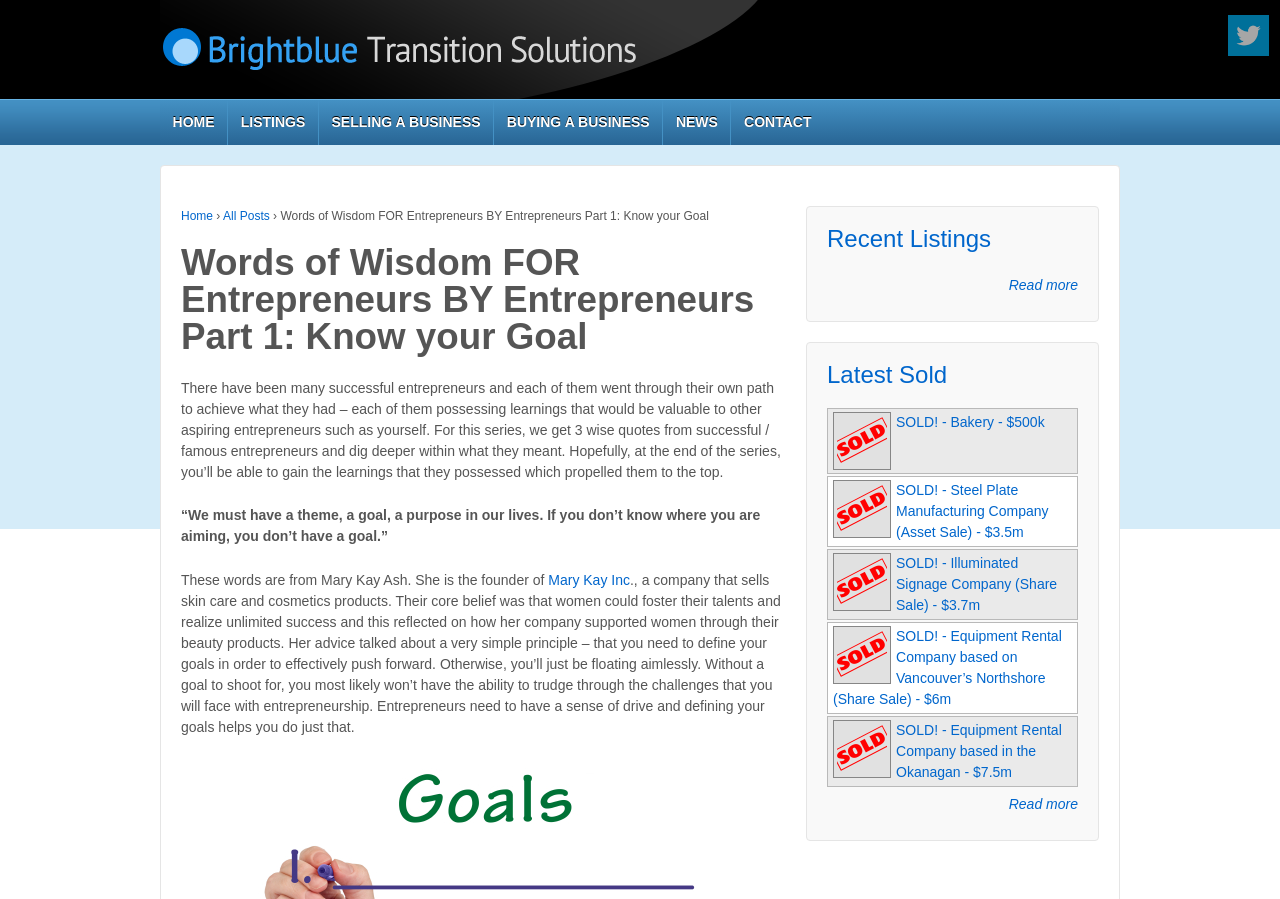What type of companies are listed on the webpage? Based on the image, give a response in one word or a short phrase.

Businesses for sale